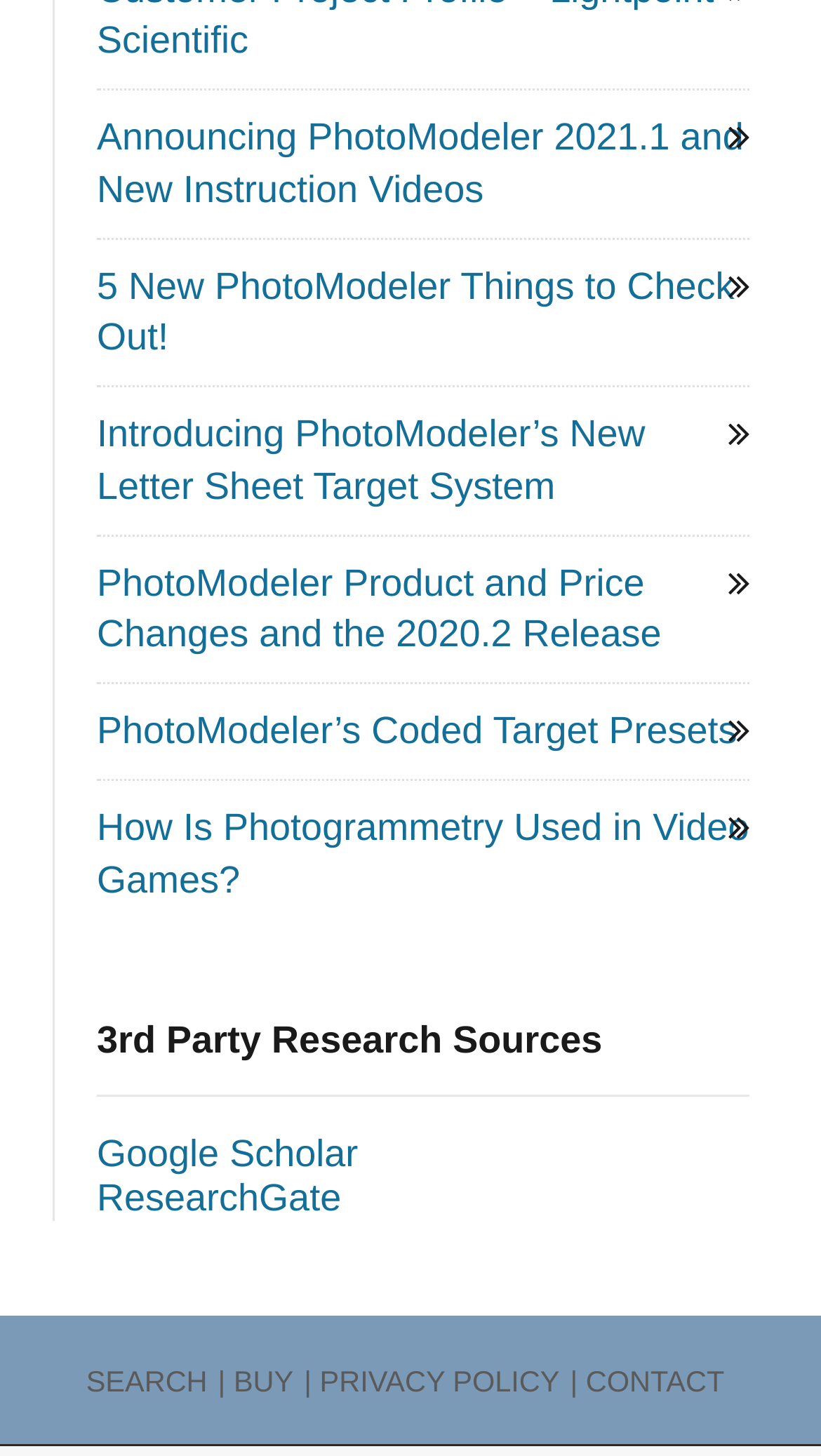Show me the bounding box coordinates of the clickable region to achieve the task as per the instruction: "Read about PhotoModeler 2021.1 and new instruction videos".

[0.118, 0.08, 0.906, 0.144]